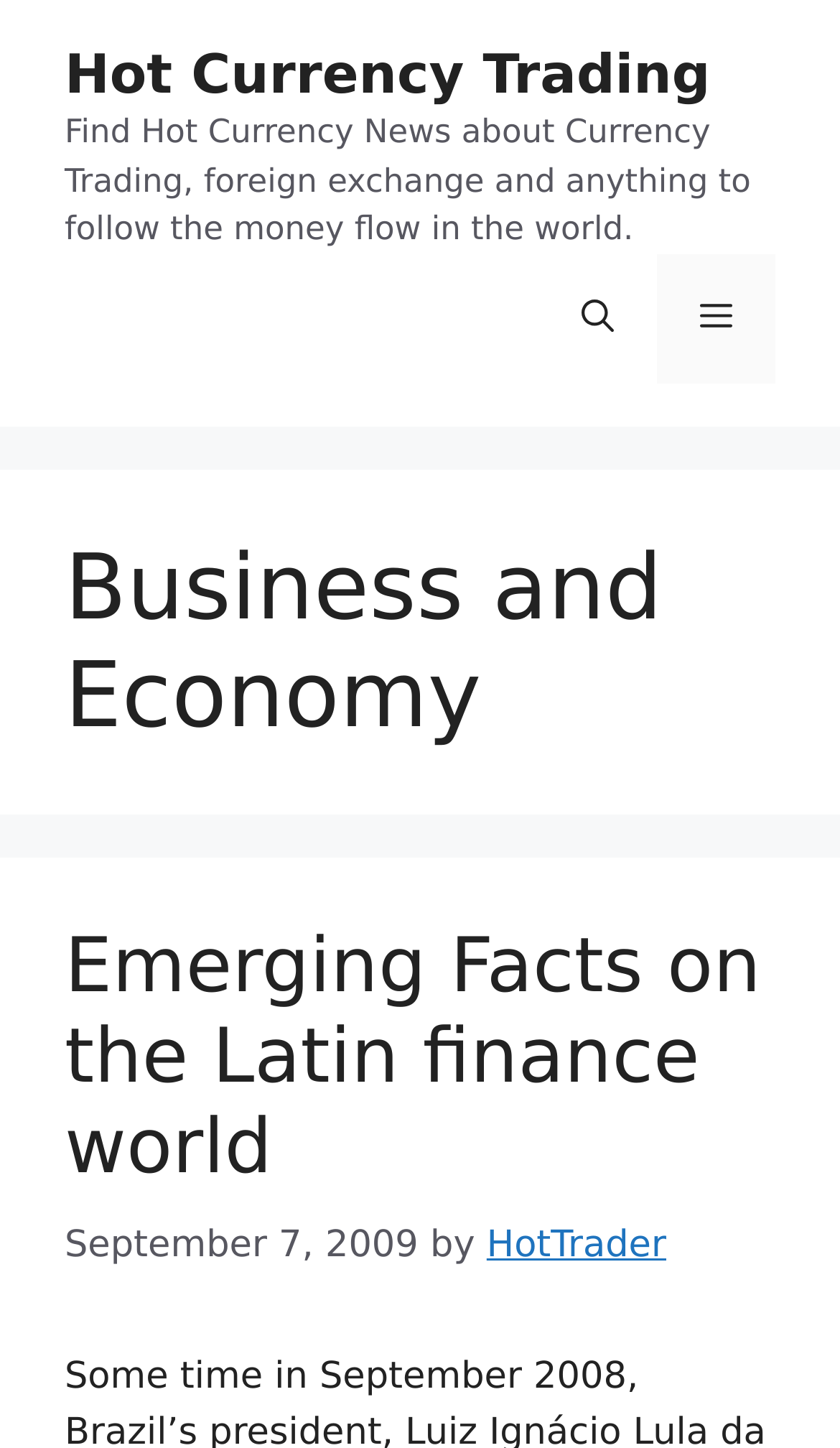Identify the bounding box coordinates for the UI element that matches this description: "Menu".

[0.782, 0.175, 0.923, 0.264]